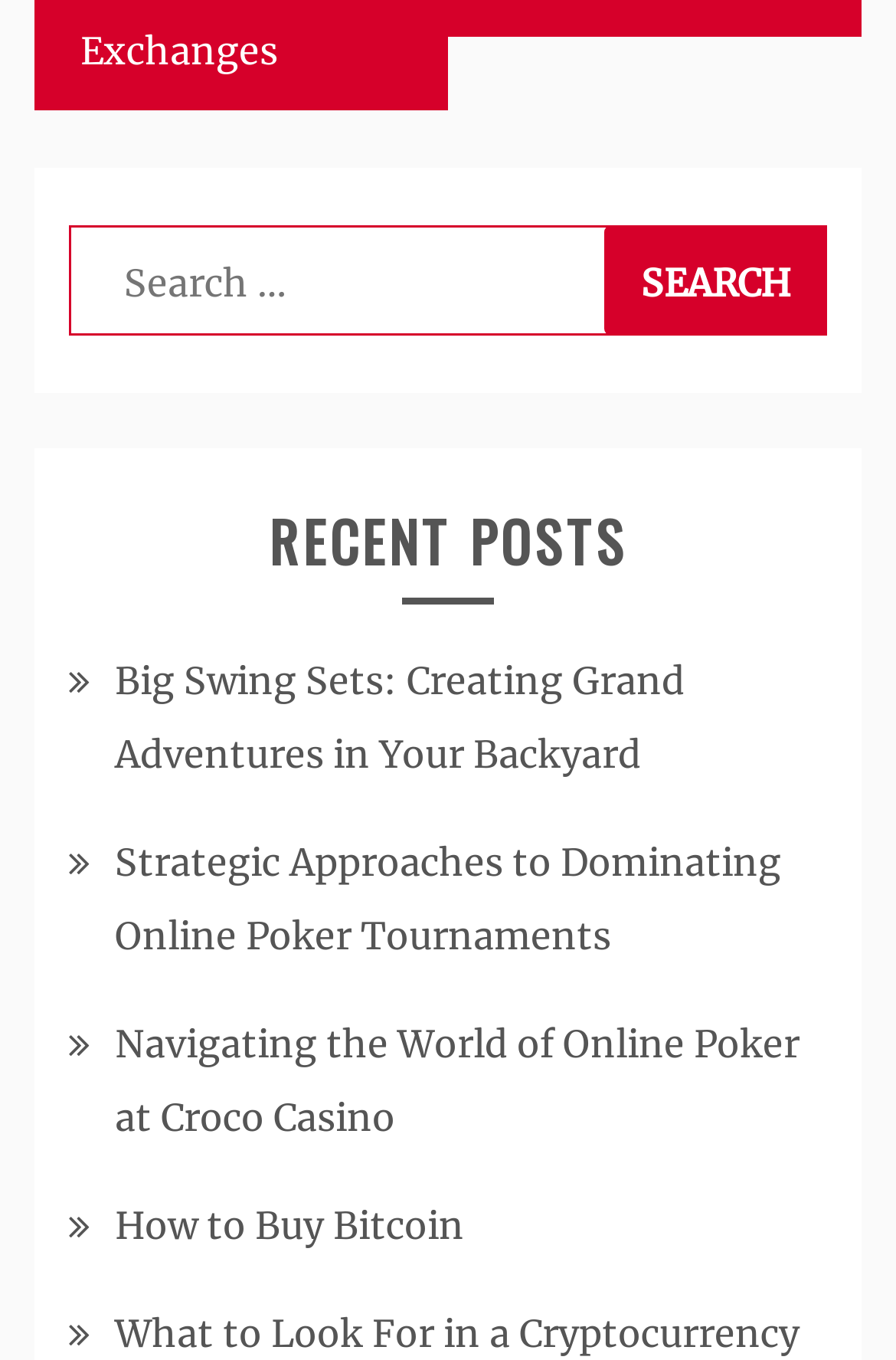Please give a succinct answer using a single word or phrase:
What is the topic of the third recent post?

Online Poker